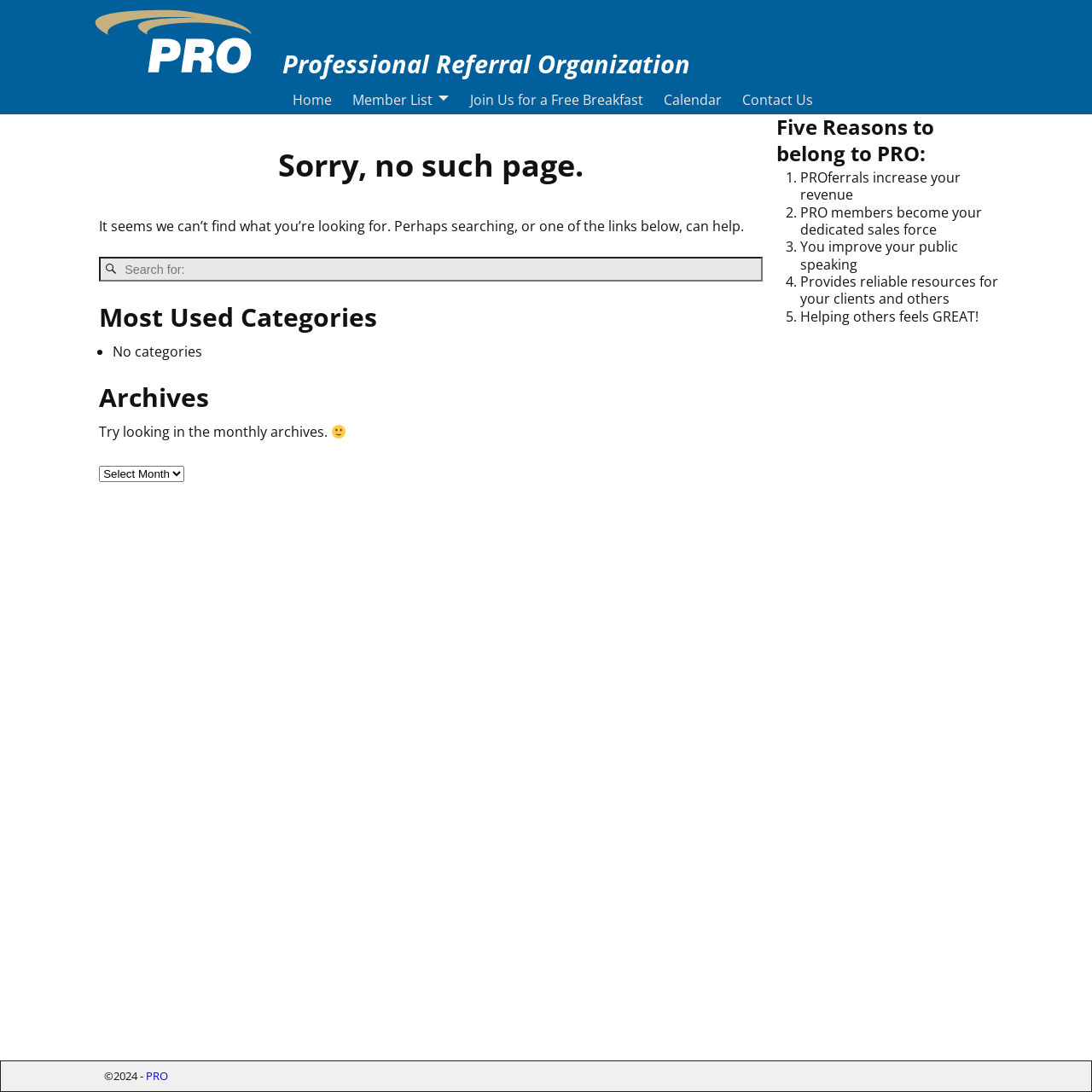Please identify the bounding box coordinates of the area I need to click to accomplish the following instruction: "Check the Premium Upgrade".

None